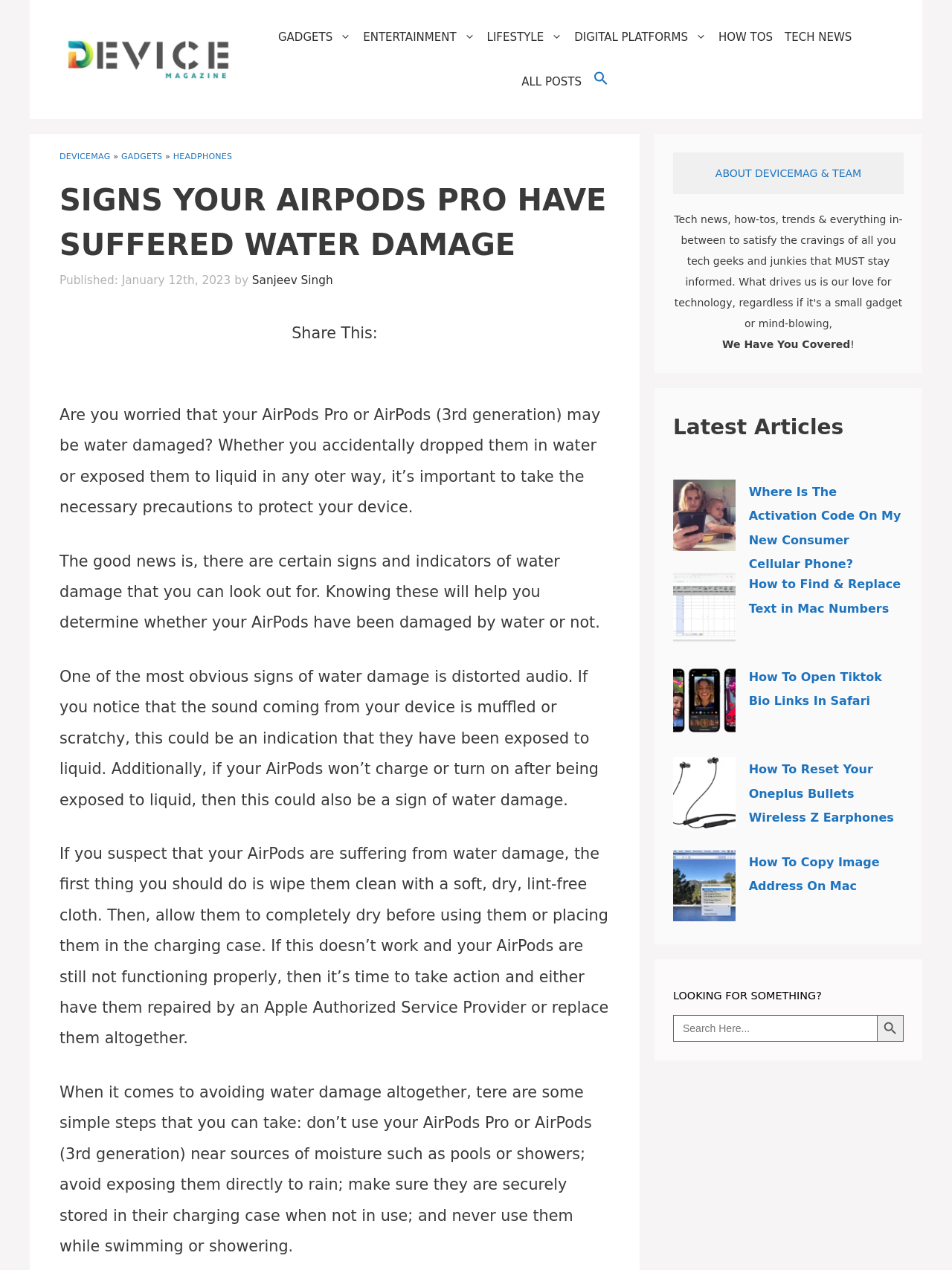Using a single word or phrase, answer the following question: 
What is the topic of the main article?

Signs of water damage in AirPods Pro